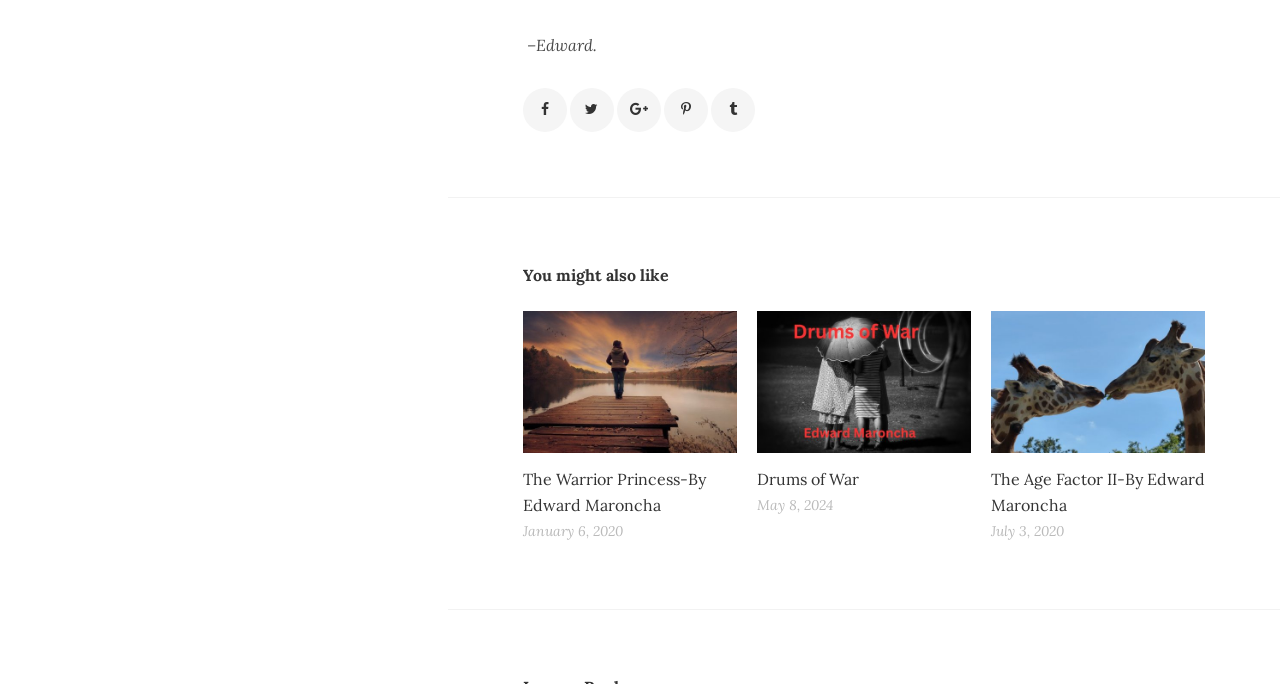What is the publication date of the third recommended book?
Based on the screenshot, provide your answer in one word or phrase.

July 3, 2020